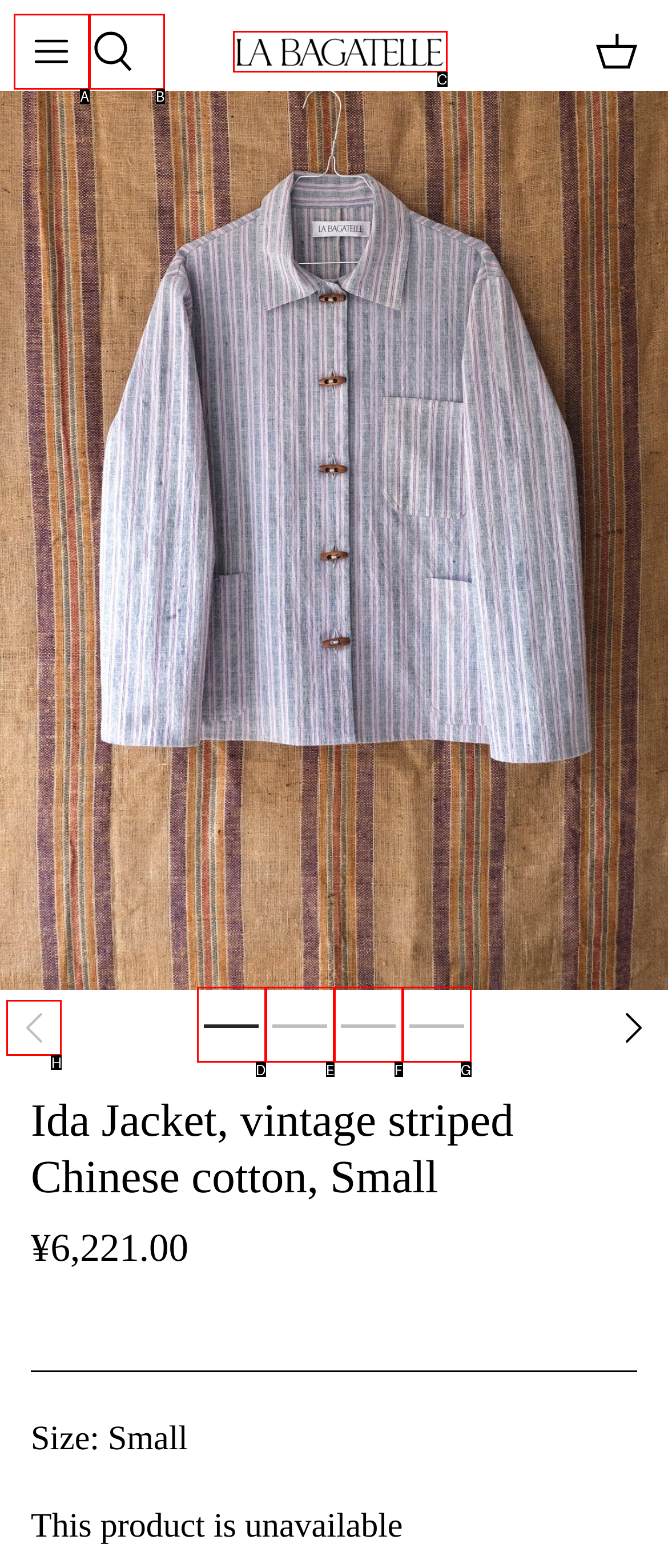Look at the highlighted elements in the screenshot and tell me which letter corresponds to the task: Click the left arrow.

H